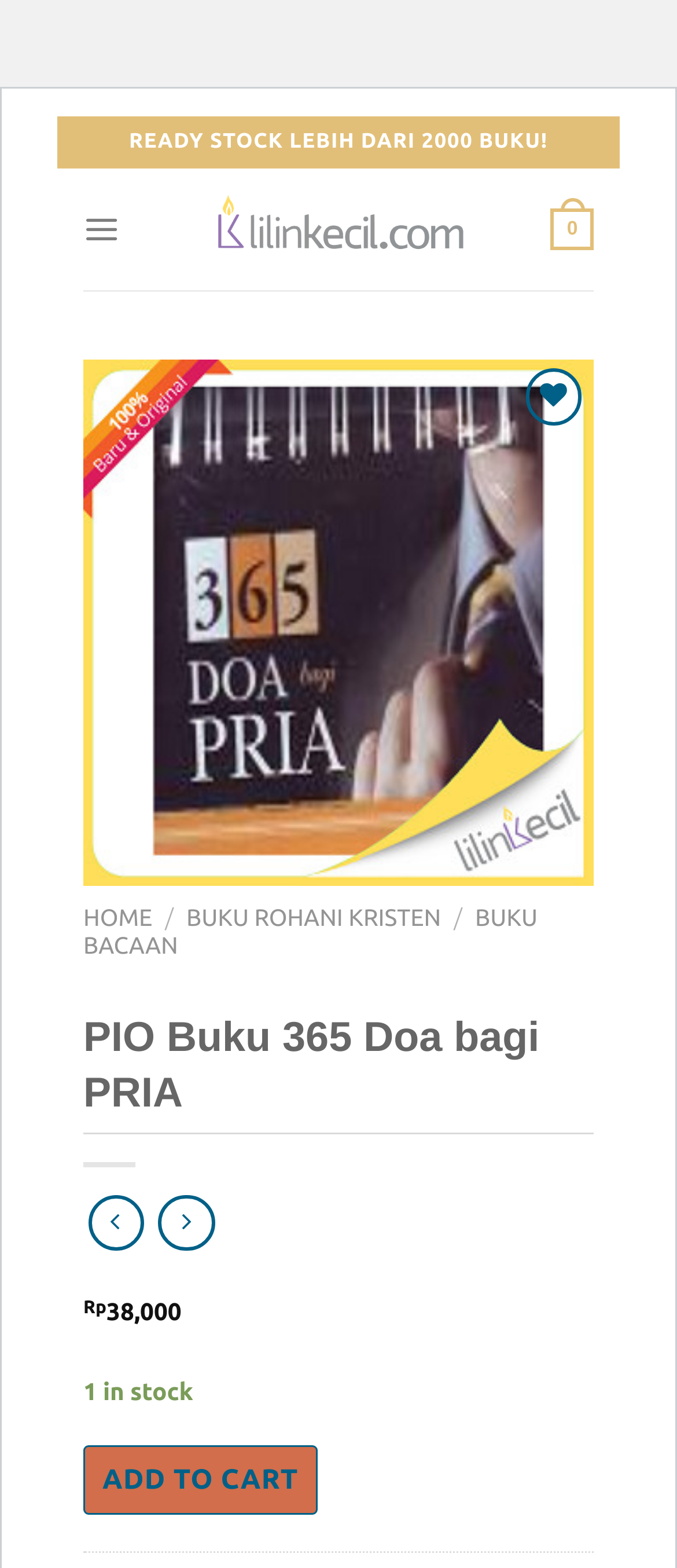Please specify the bounding box coordinates in the format (top-left x, top-left y, bottom-right x, bottom-right y), with values ranging from 0 to 1. Identify the bounding box for the UI component described as follows: title="371ed69c-85b3-4319-8de4-5a94b585e871.jpg"

[0.123, 0.386, 0.877, 0.406]